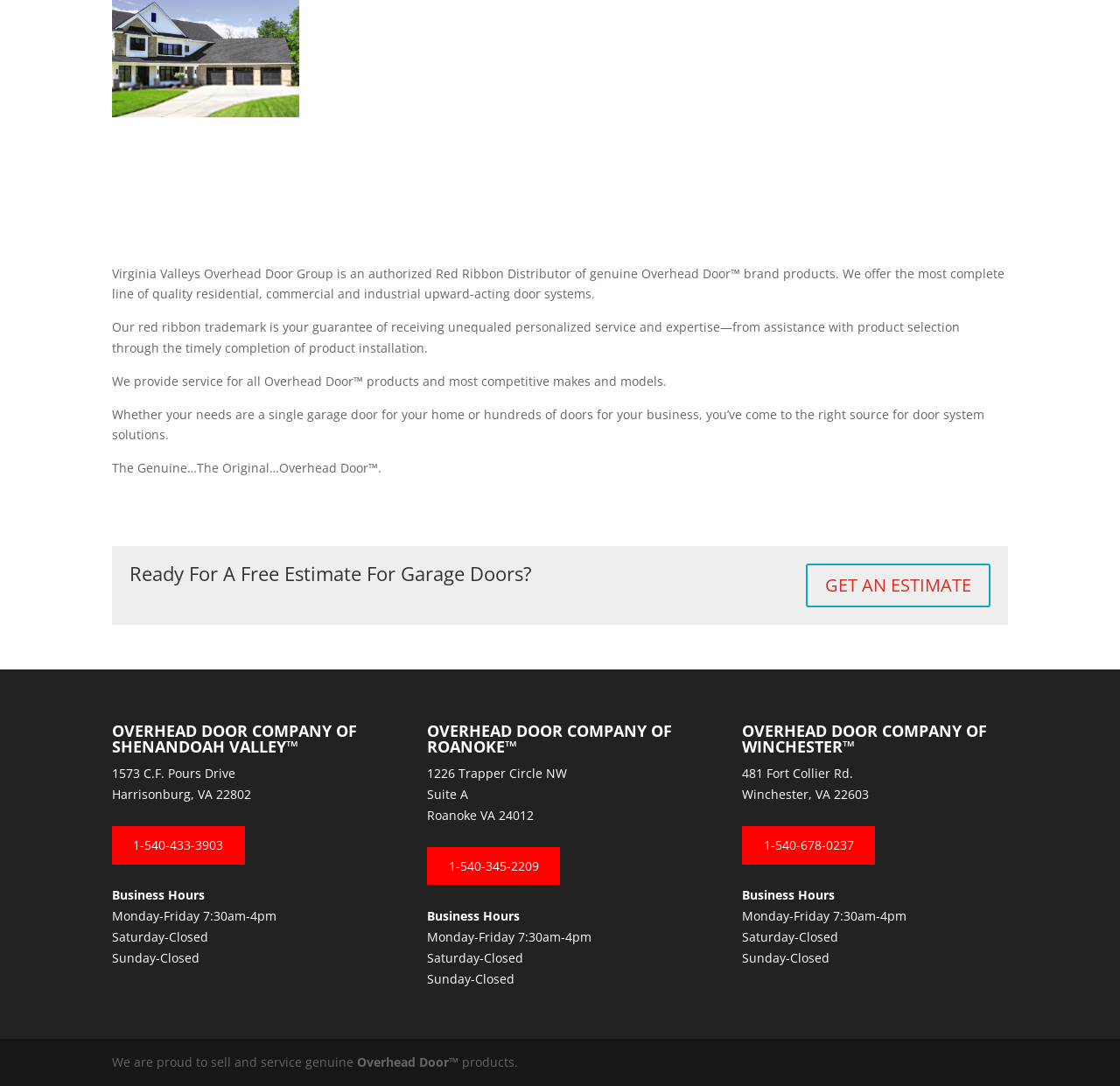Using the webpage screenshot, locate the HTML element that fits the following description and provide its bounding box: "alt="commercial sectional steel door"".

[0.733, 0.181, 0.9, 0.196]